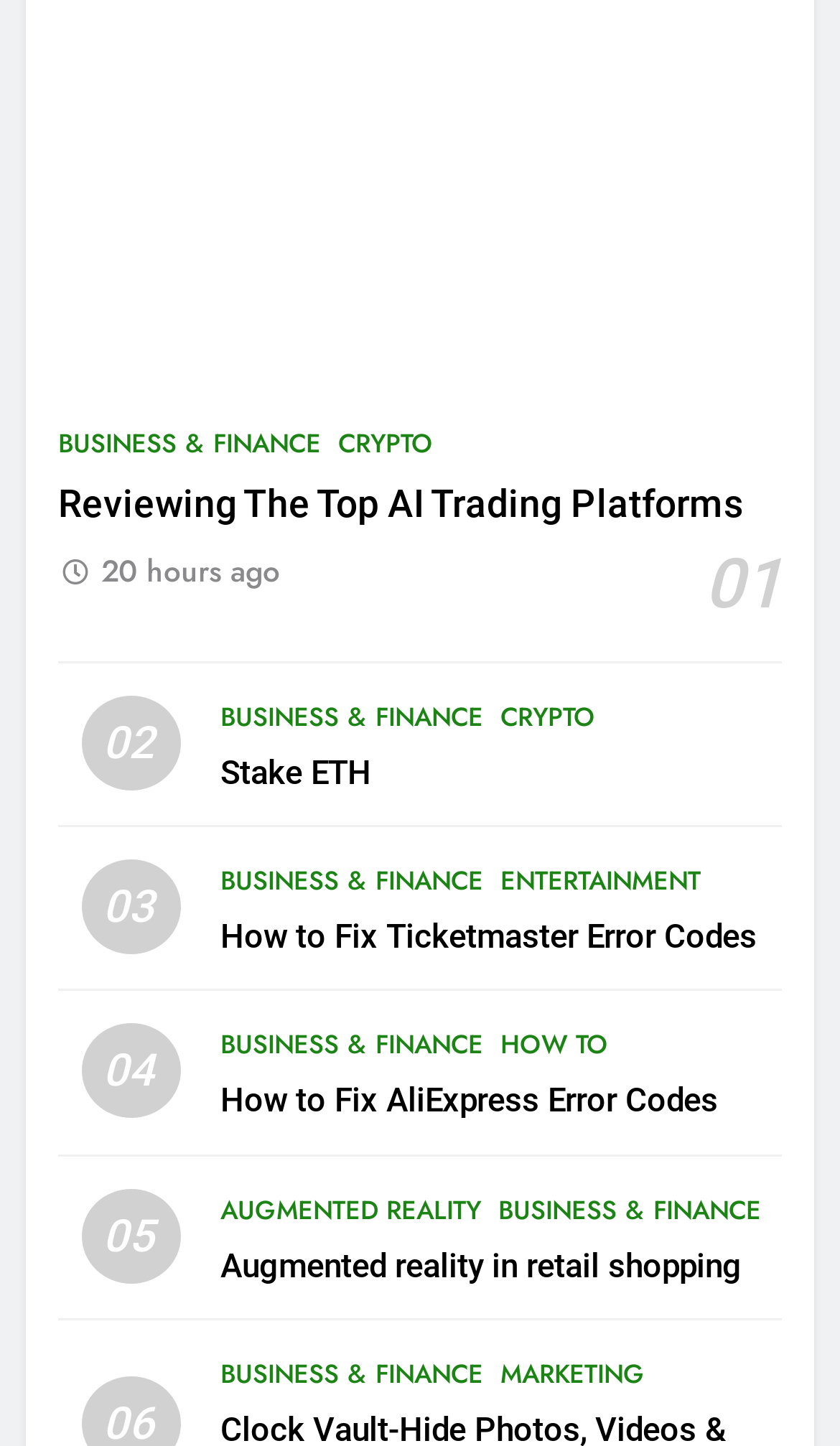Locate the bounding box of the UI element with the following description: "Business & Finance".

[0.262, 0.596, 0.575, 0.623]